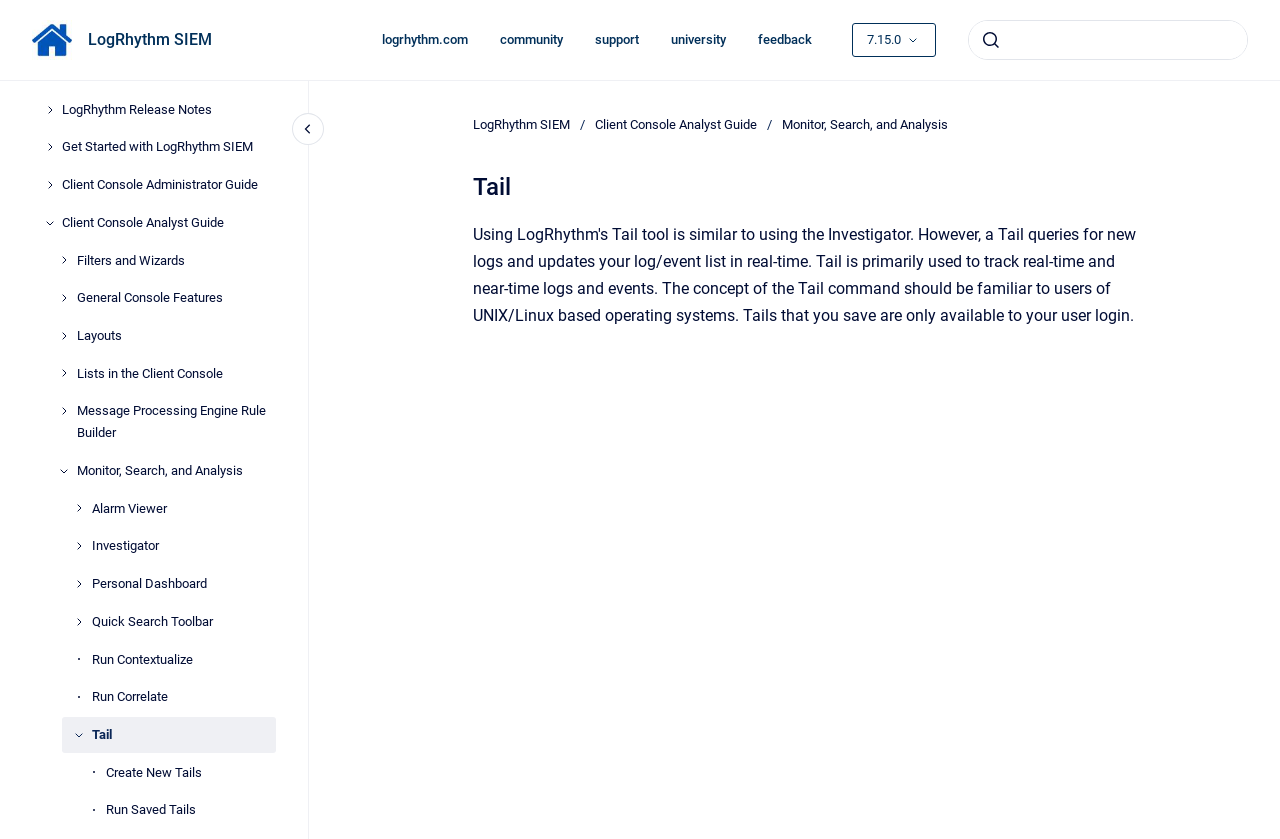Locate the bounding box coordinates of the segment that needs to be clicked to meet this instruction: "view LogRhythm Release Notes".

[0.048, 0.11, 0.216, 0.152]